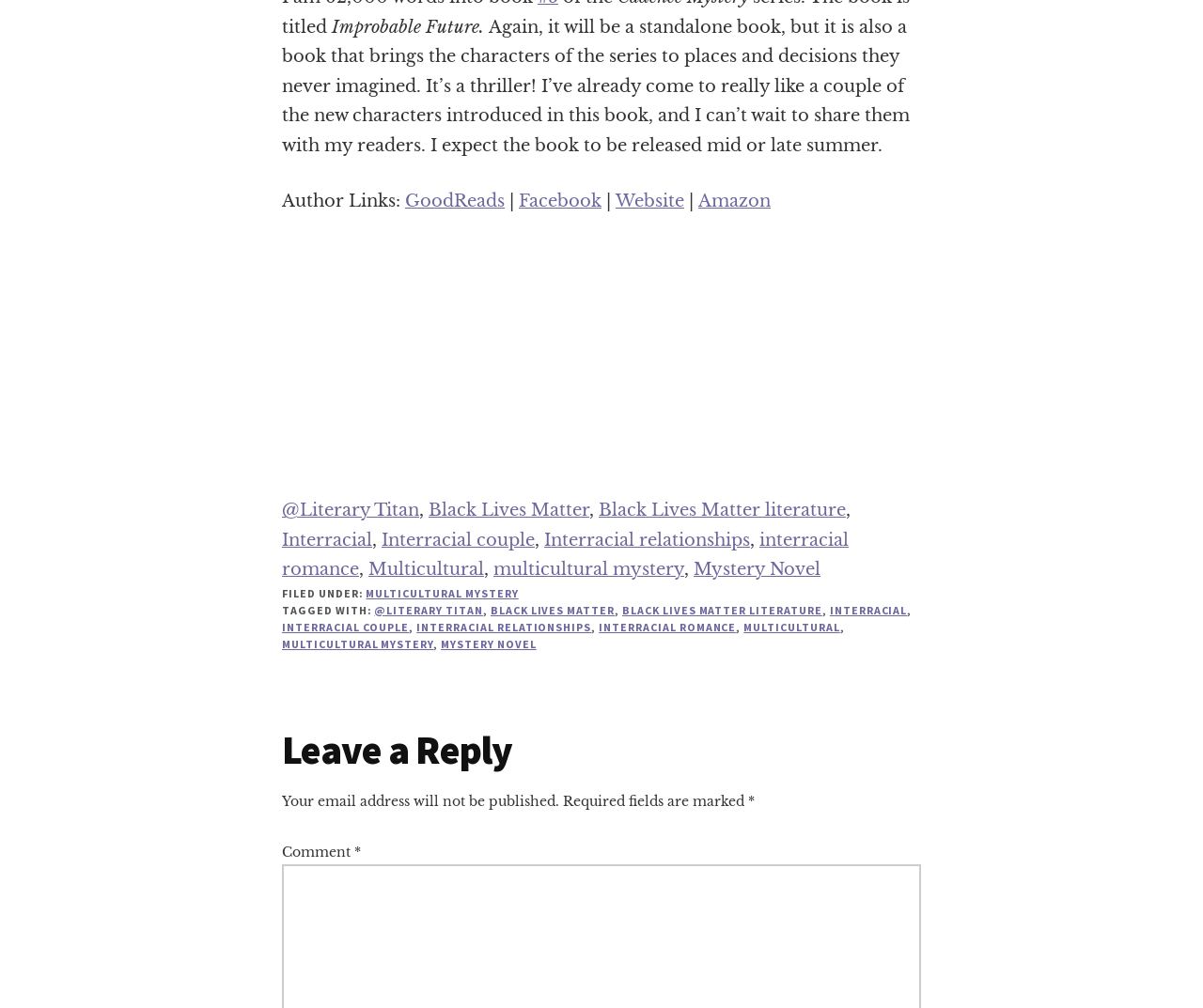Please specify the bounding box coordinates in the format (top-left x, top-left y, bottom-right x, bottom-right y), with all values as floating point numbers between 0 and 1. Identify the bounding box of the UI element described by: interracial romance

[0.498, 0.615, 0.612, 0.629]